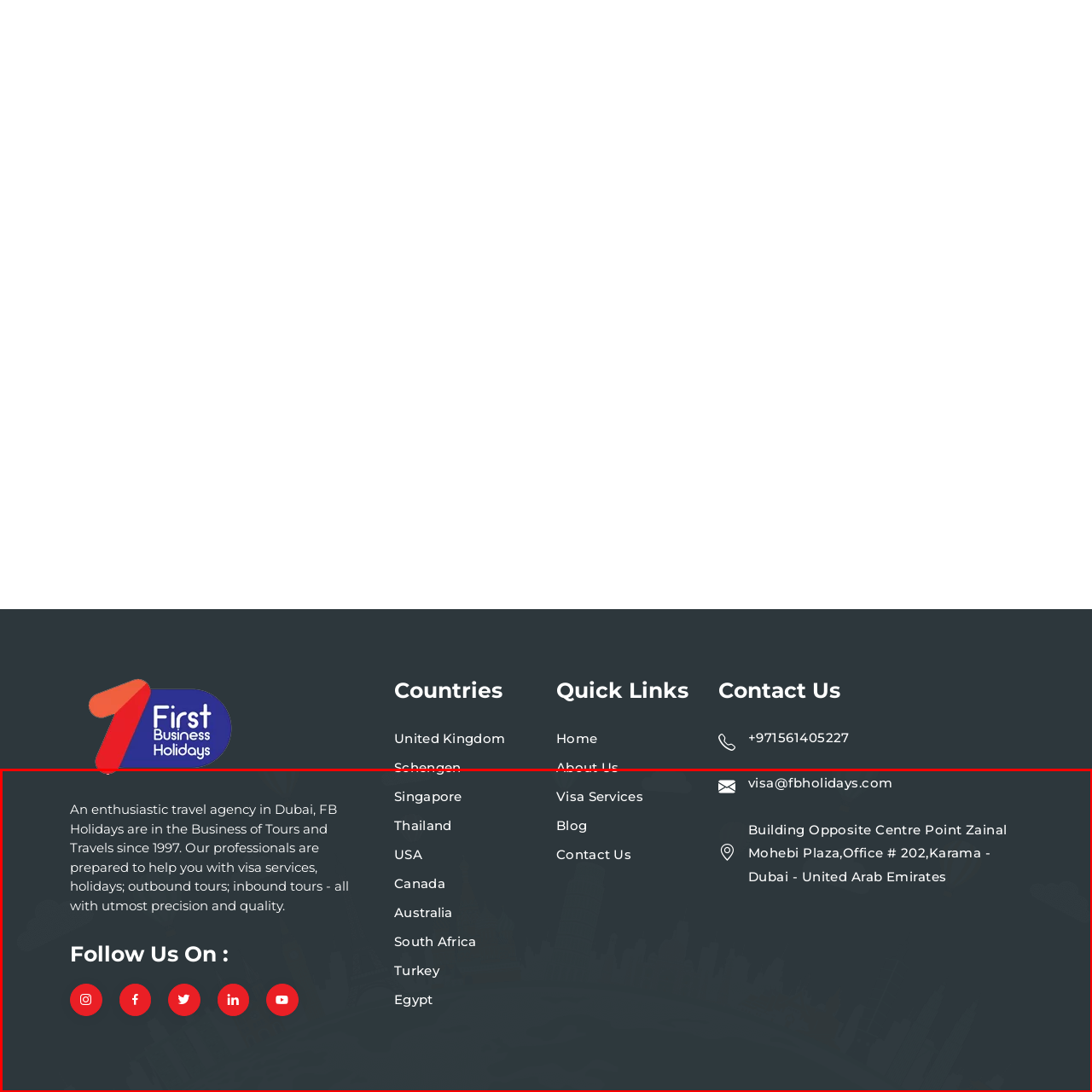Elaborate on the visual content inside the red-framed section with detailed information.

This image showcases the footer section of the FB Holidays website, a travel agency based in Dubai. The company has been operational since 1997, focusing on tours, travels, and visa services. The text emphasizes their commitment to precision and quality in service delivery. Prominent features include various links to popular destinations such as the United Kingdom, Schengen countries, Singapore, and more, as well as quick access links to important sections like "About Us," "Visa Services," and "Blog." Contact information is clearly listed, including a phone number and email address, along with the physical address located in Karama, Dubai. Additionally, there are social media icons encouraging visitors to follow the agency on platforms like Instagram, Facebook, and YouTube. The overall design is clean and user-friendly, emphasizing accessibility to travel information and services.